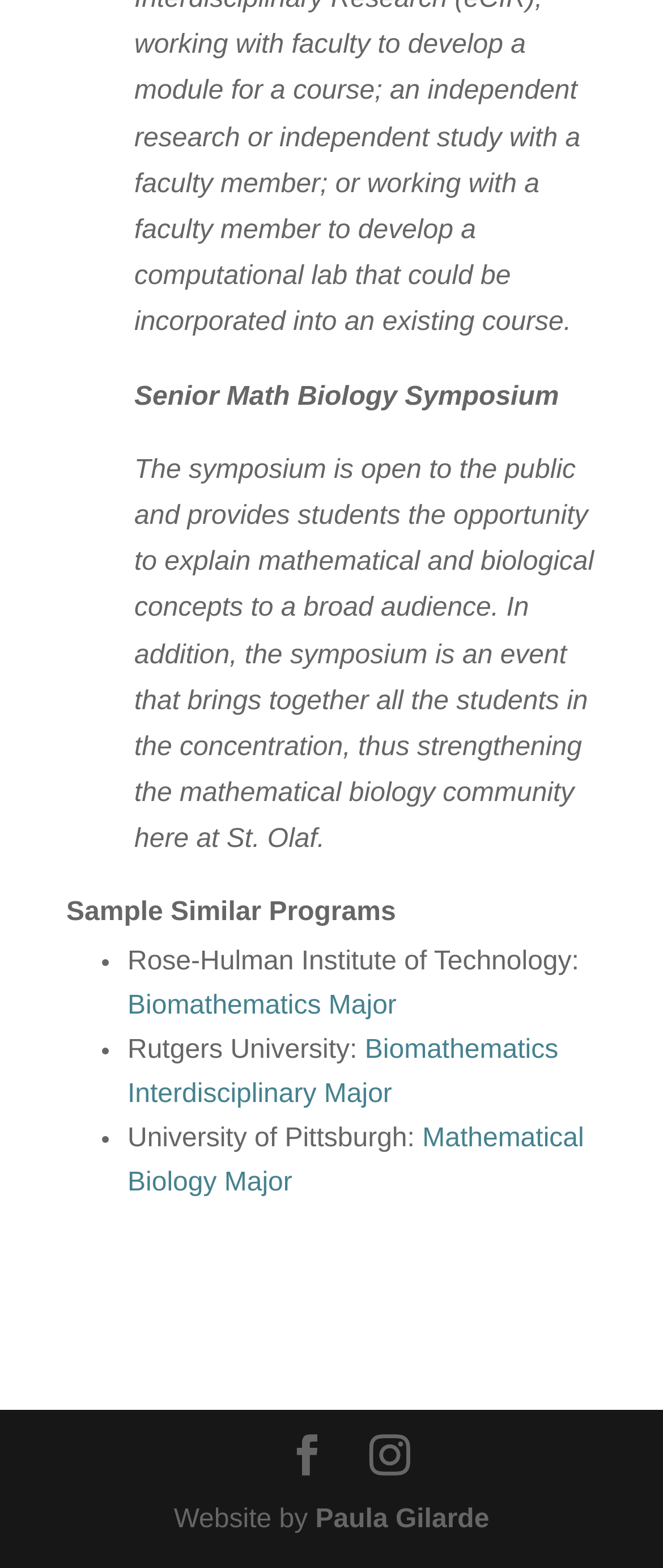How many sample similar programs are listed?
Please look at the screenshot and answer in one word or a short phrase.

3